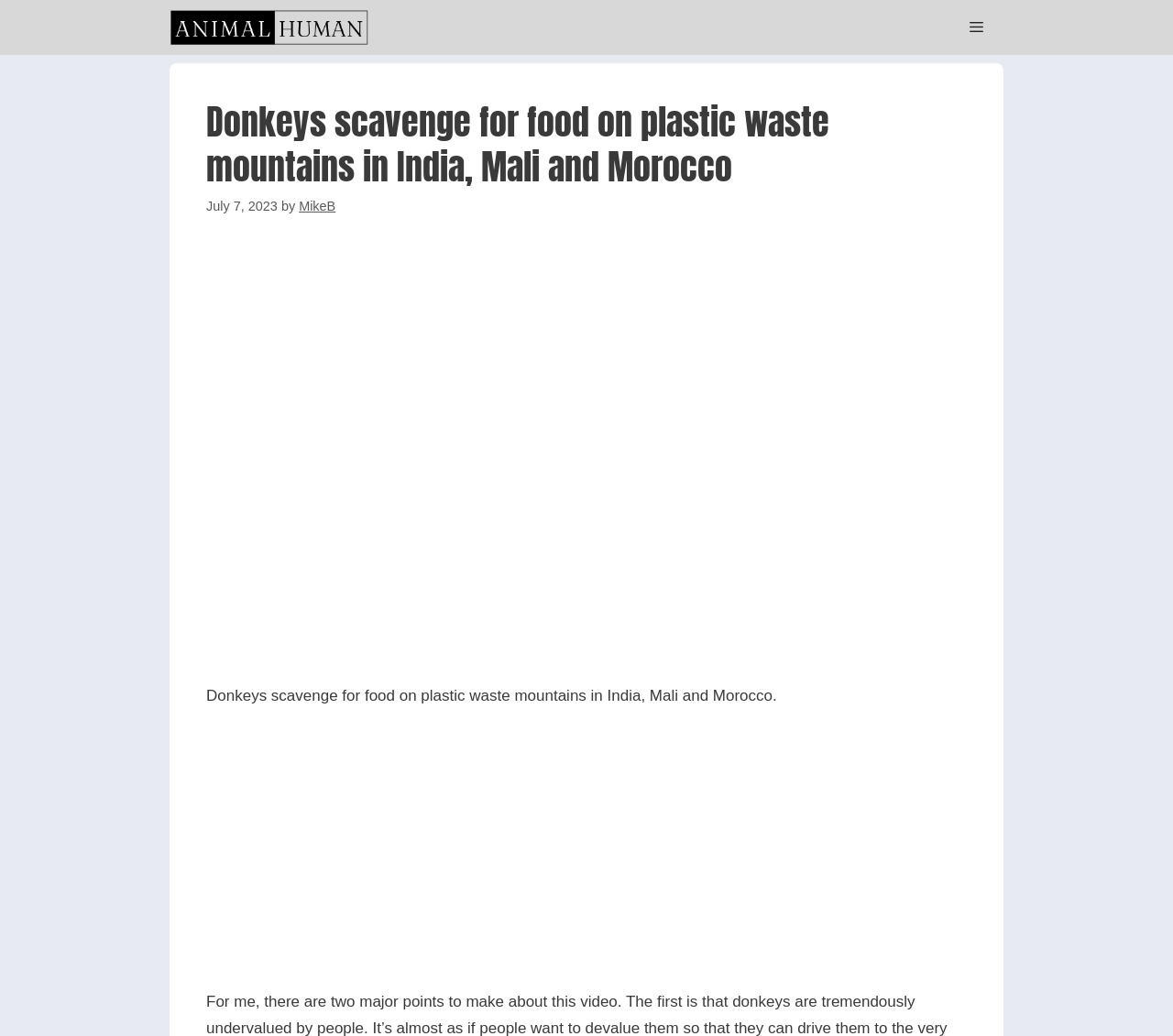What is the author of the article?
Please answer the question with as much detail as possible using the screenshot.

I determined the author of the article by looking at the static text 'by' followed by a link with the text 'MikeB', which indicates the author's name.